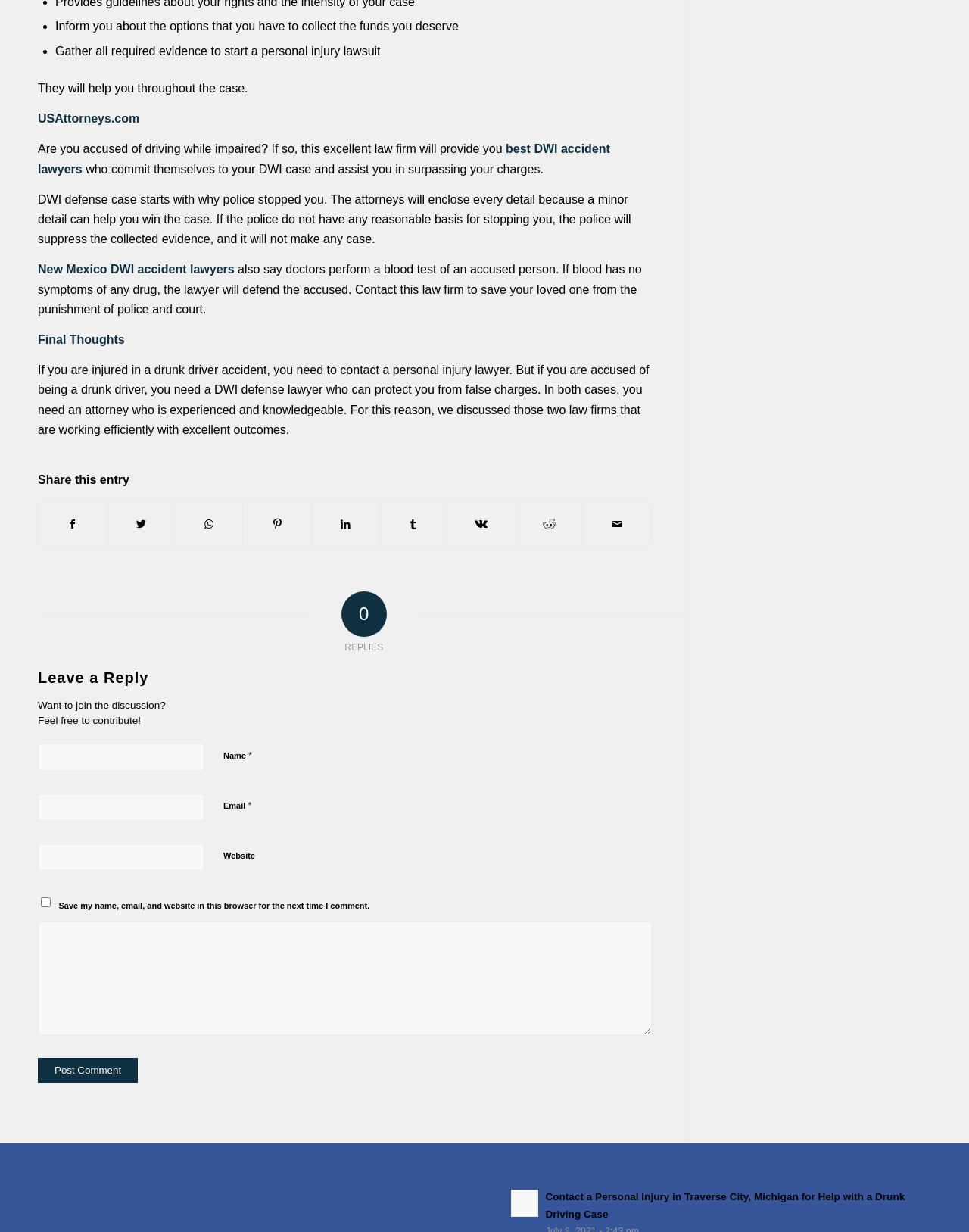Please provide a comprehensive response to the question based on the details in the image: What type of lawyers are discussed in this article?

The article discusses the importance of hiring a lawyer if you are accused of driving while impaired. It mentions that USAttorneys.com can provide you with the best DWI accident lawyers who can help you with your case. The article also provides information on how these lawyers can assist you in surpassing your charges.